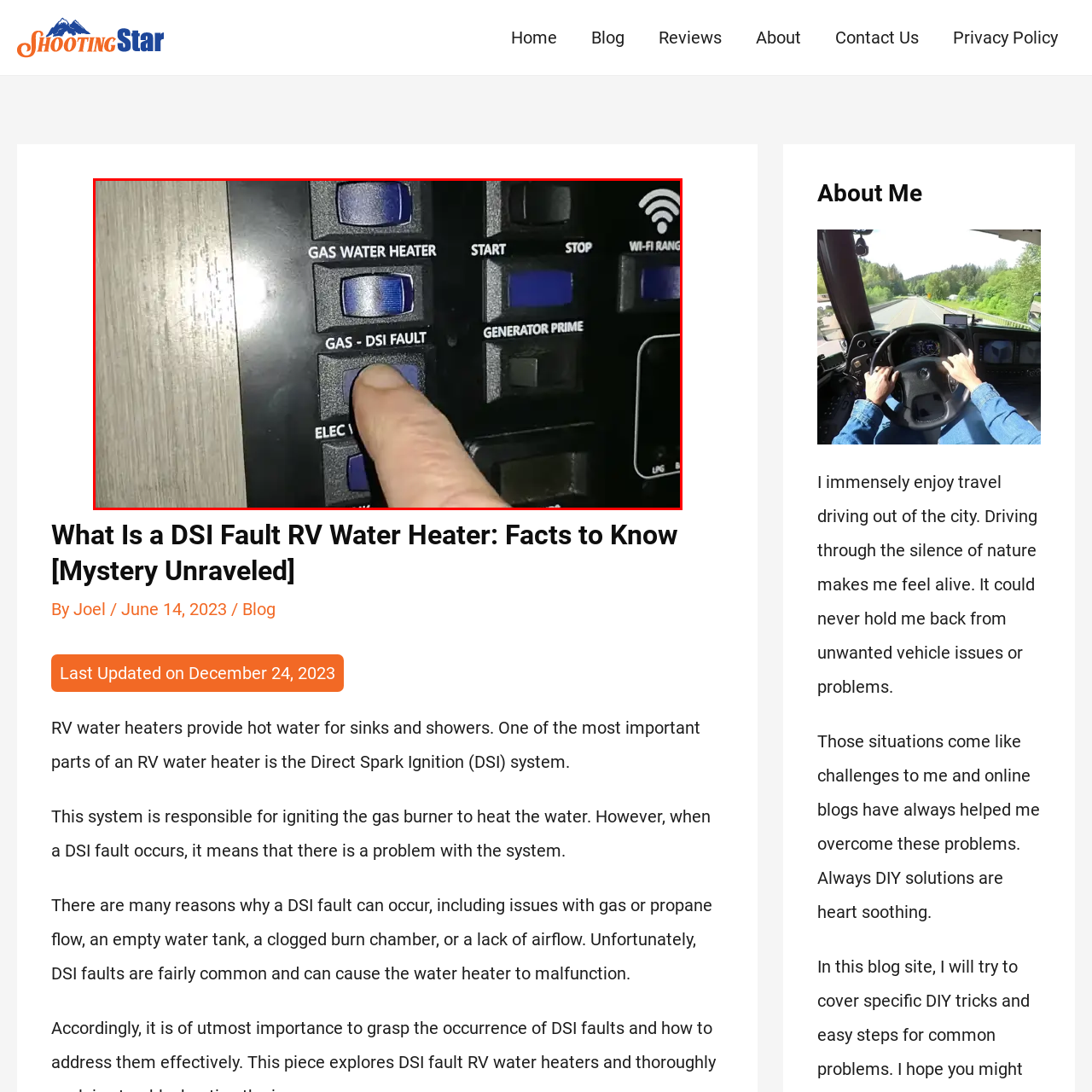Direct your attention to the image within the red boundary, What type of water heater system is being referred to?
 Respond with a single word or phrase.

Gas water heater